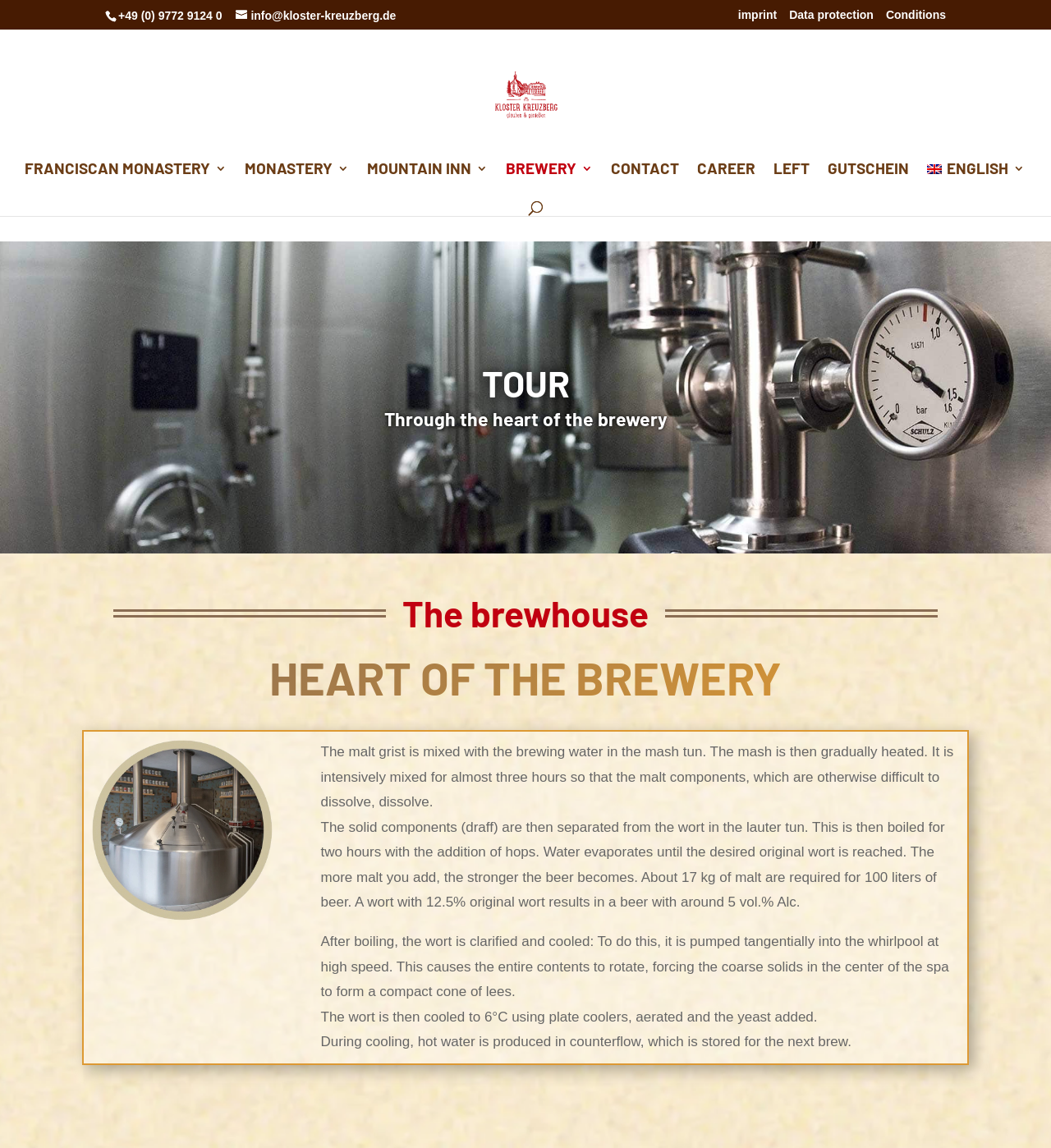Please analyze the image and provide a thorough answer to the question:
What is the temperature of the wort after cooling?

I found the information about the cooling temperature by reading the StaticText element with the bounding box coordinates [0.305, 0.879, 0.778, 0.893]. The text content of this element explains that the wort is cooled to 6°C using plate coolers.